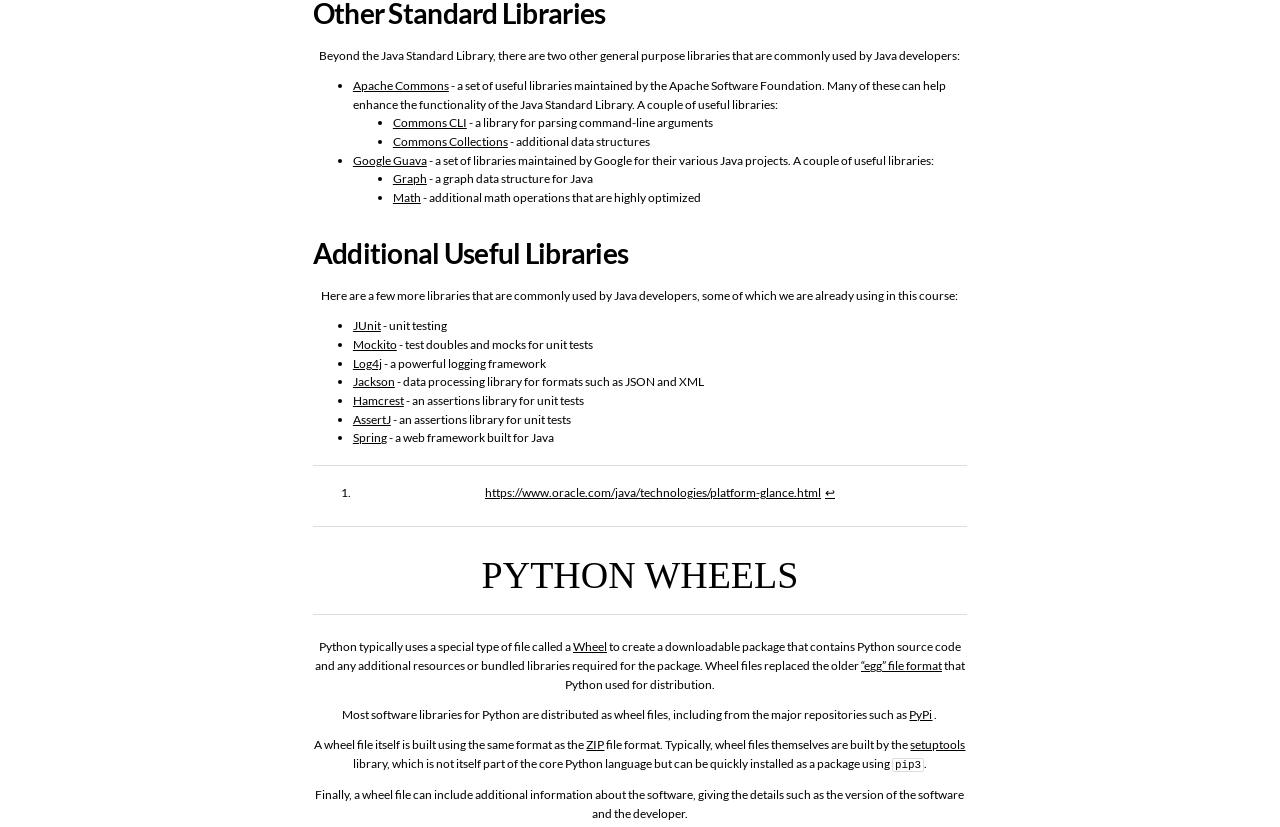What is the purpose of the Log4j library?
Please describe in detail the information shown in the image to answer the question.

According to the webpage, Log4j is a library used as a powerful logging framework, as mentioned in the list of additional useful libraries.